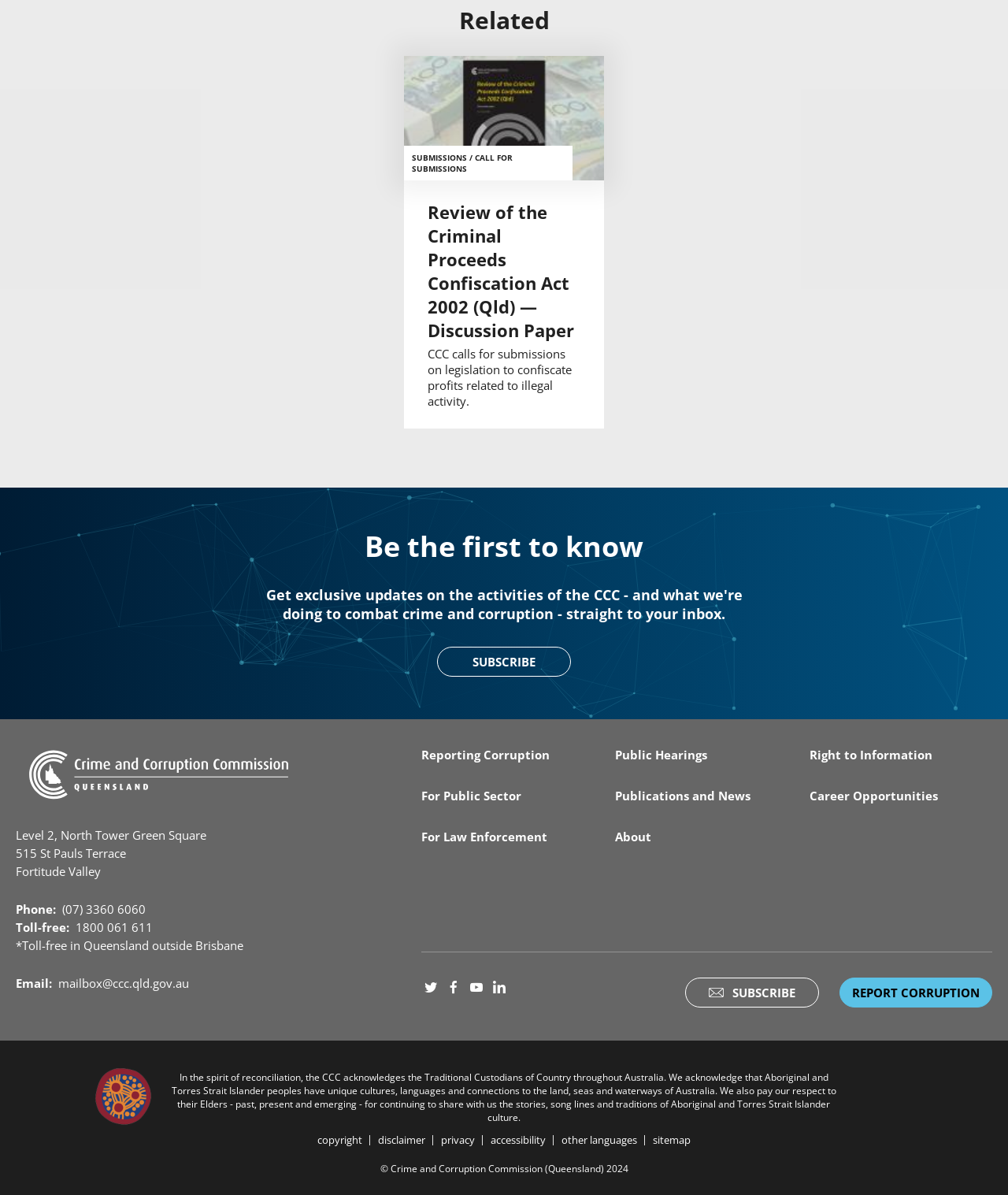Utilize the information from the image to answer the question in detail:
What is the name of the discussion paper?

I found the answer by looking at the heading element with the text 'Review of the Criminal Proceeds Confiscation Act 2002 (Qld) — Discussion Paper' which is a link, and also an image with the same text.